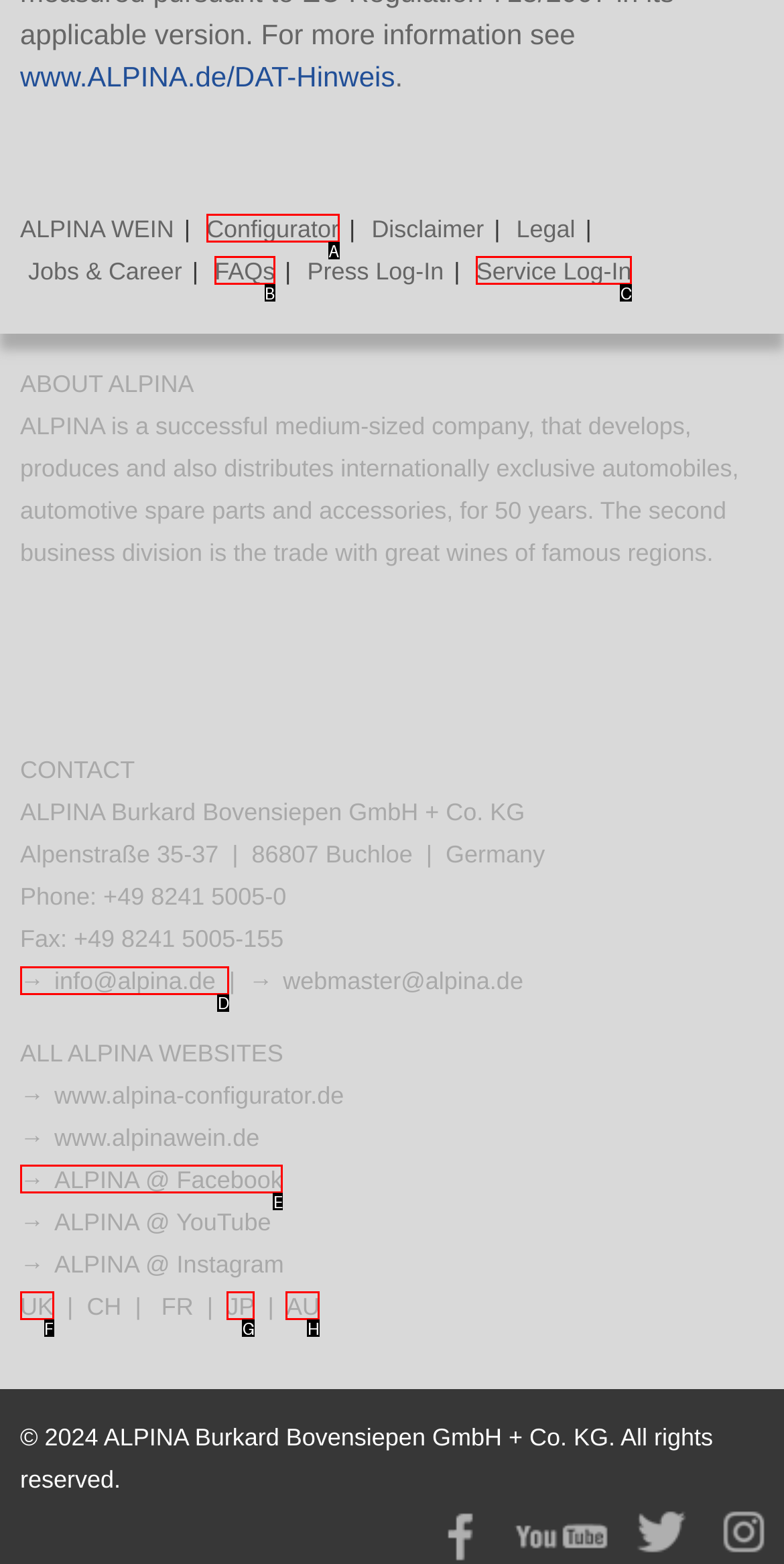Point out the option that needs to be clicked to fulfill the following instruction: Contact ALPINA via email
Answer with the letter of the appropriate choice from the listed options.

D